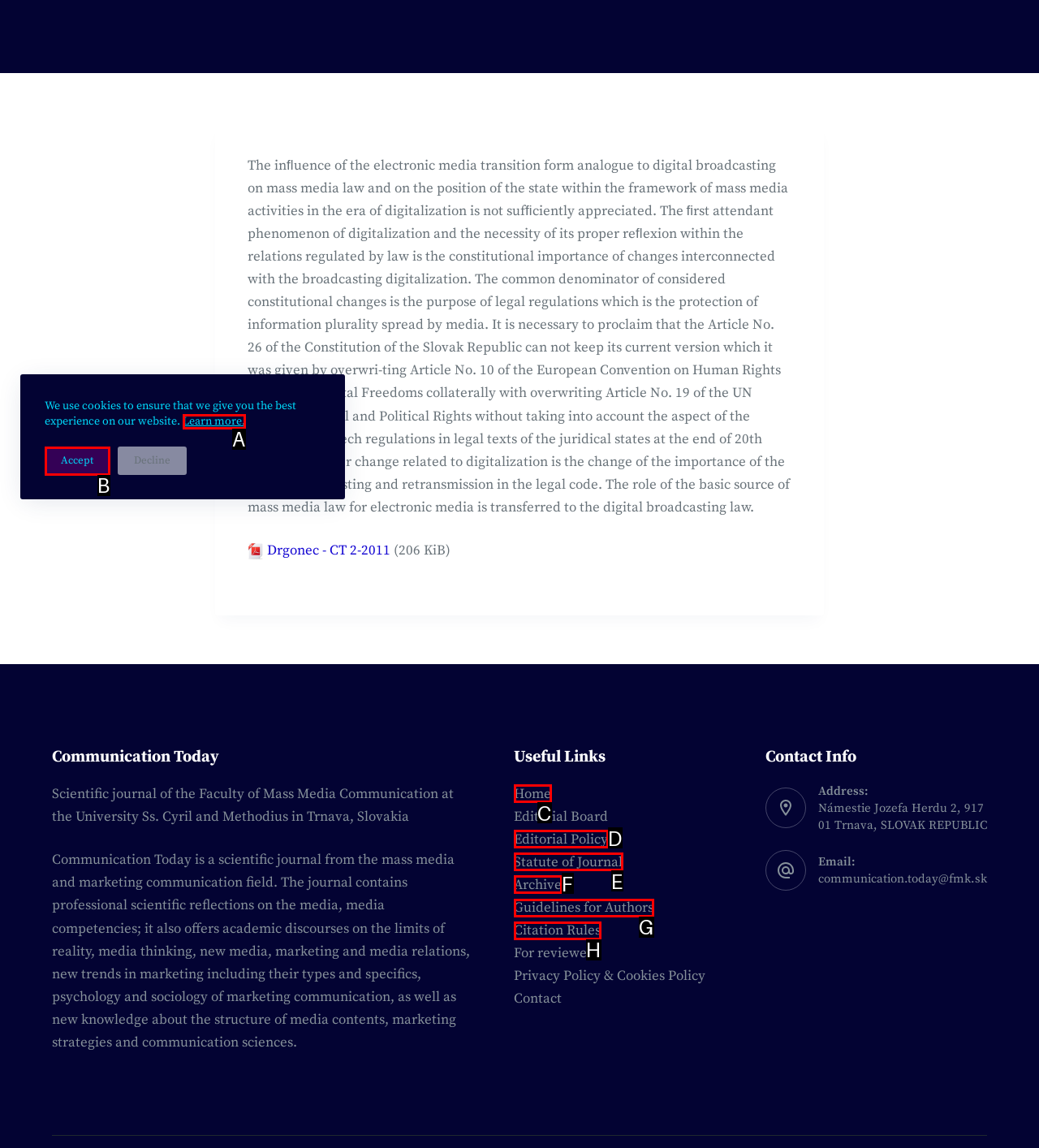Identify the option that corresponds to the description: Editorial Policy 
Provide the letter of the matching option from the available choices directly.

D